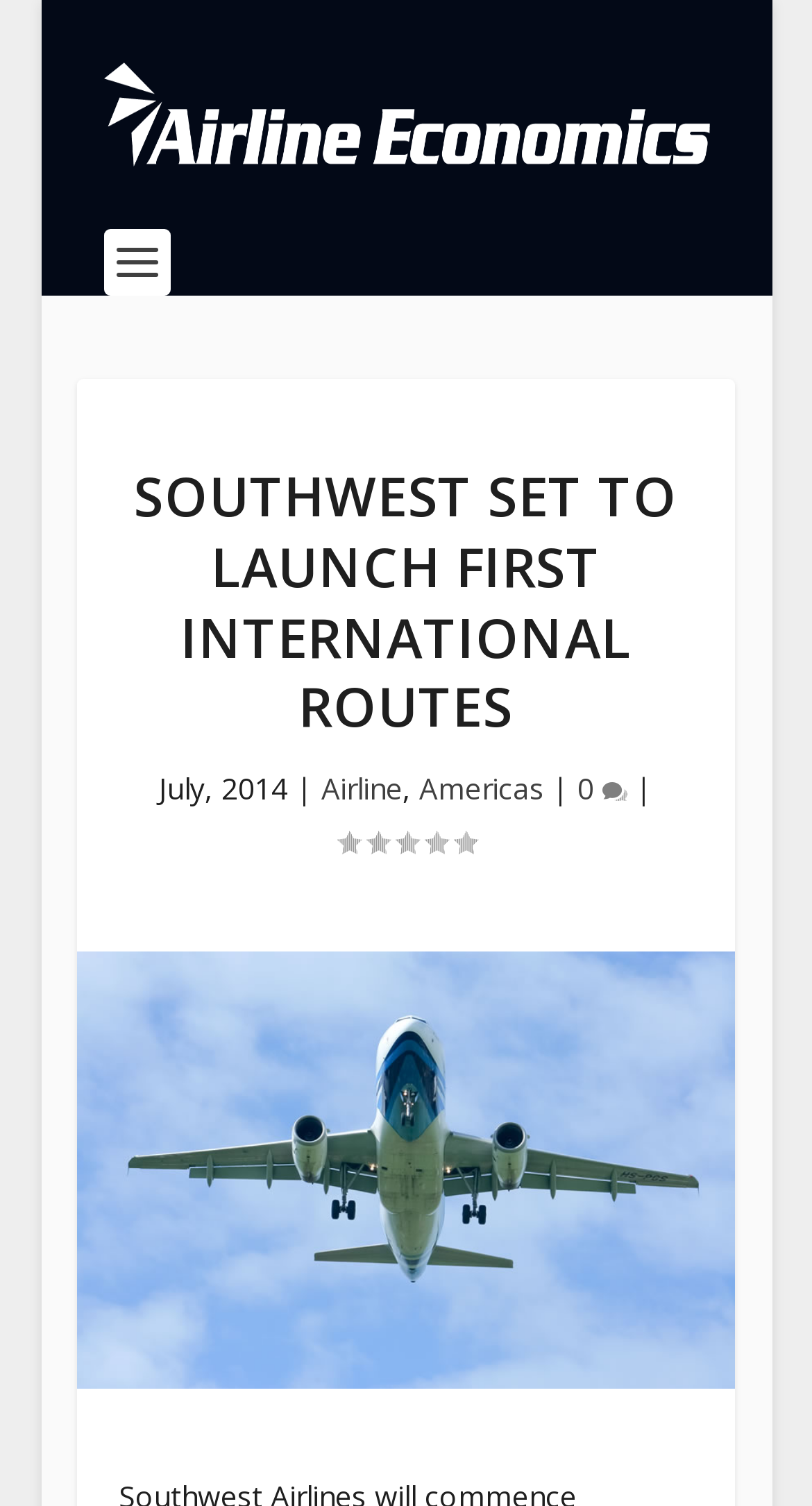Given the description: "Airline", determine the bounding box coordinates of the UI element. The coordinates should be formatted as four float numbers between 0 and 1, [left, top, right, bottom].

[0.396, 0.51, 0.496, 0.537]